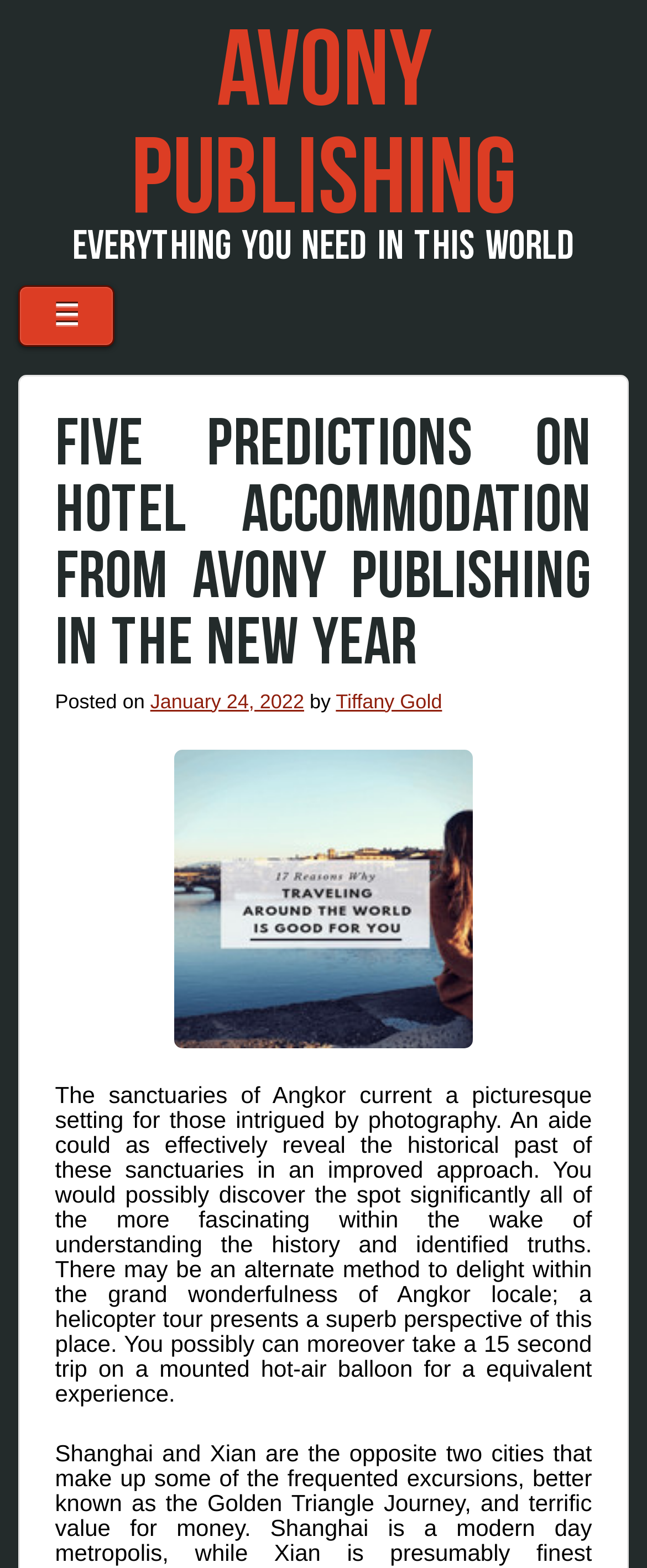Show the bounding box coordinates for the HTML element described as: "January 24, 2022".

[0.232, 0.44, 0.47, 0.454]